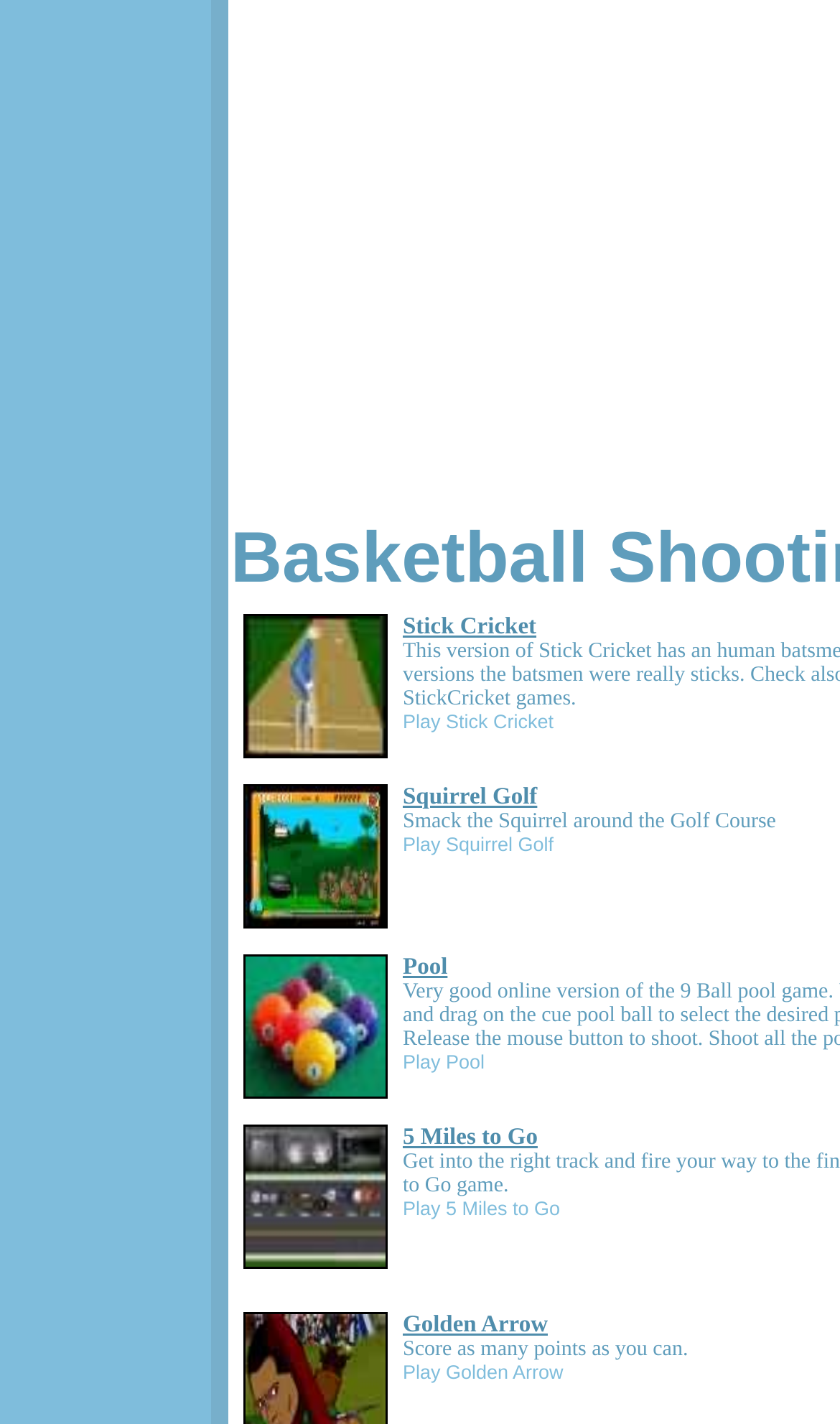Please determine the bounding box coordinates, formatted as (top-left x, top-left y, bottom-right x, bottom-right y), with all values as floating point numbers between 0 and 1. Identify the bounding box of the region described as: Golden Arrow

[0.479, 0.921, 0.652, 0.939]